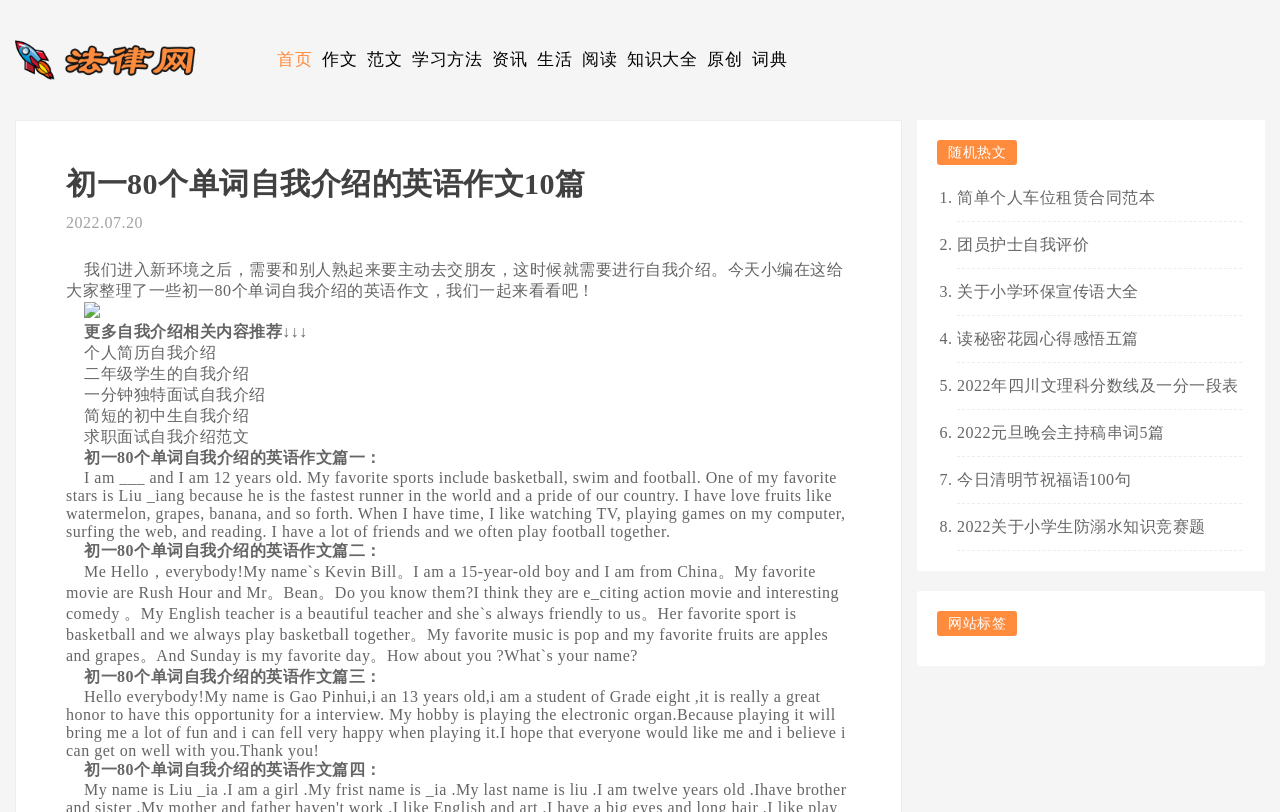Answer the question using only a single word or phrase: 
What is the topic of the random hot article?

简单个人车位租赁合同范本